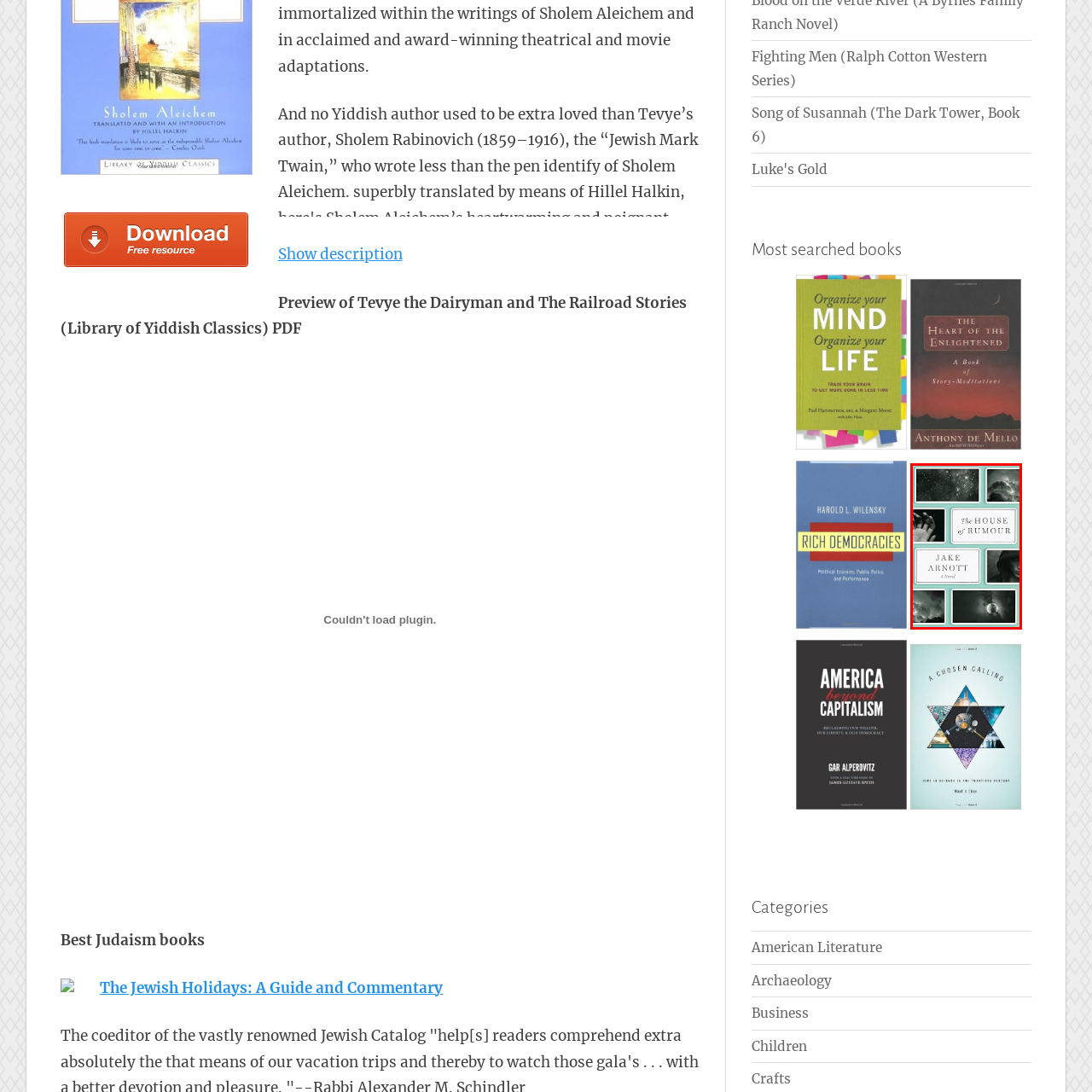What is the dominant color scheme of the book cover?
Pay attention to the image part enclosed by the red bounding box and answer the question using a single word or a short phrase.

Monochromatic